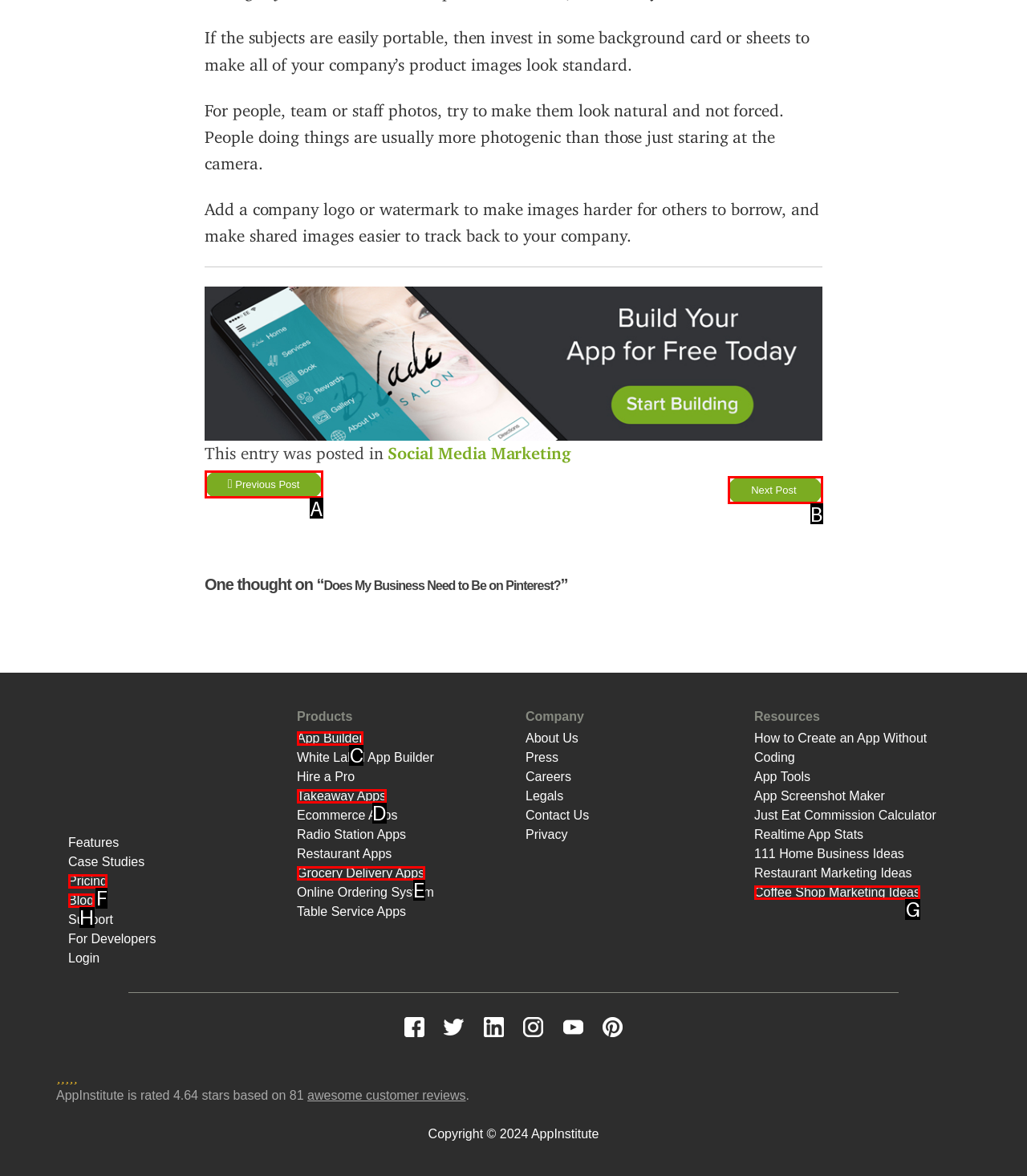Which UI element corresponds to this description: Previous Post
Reply with the letter of the correct option.

A